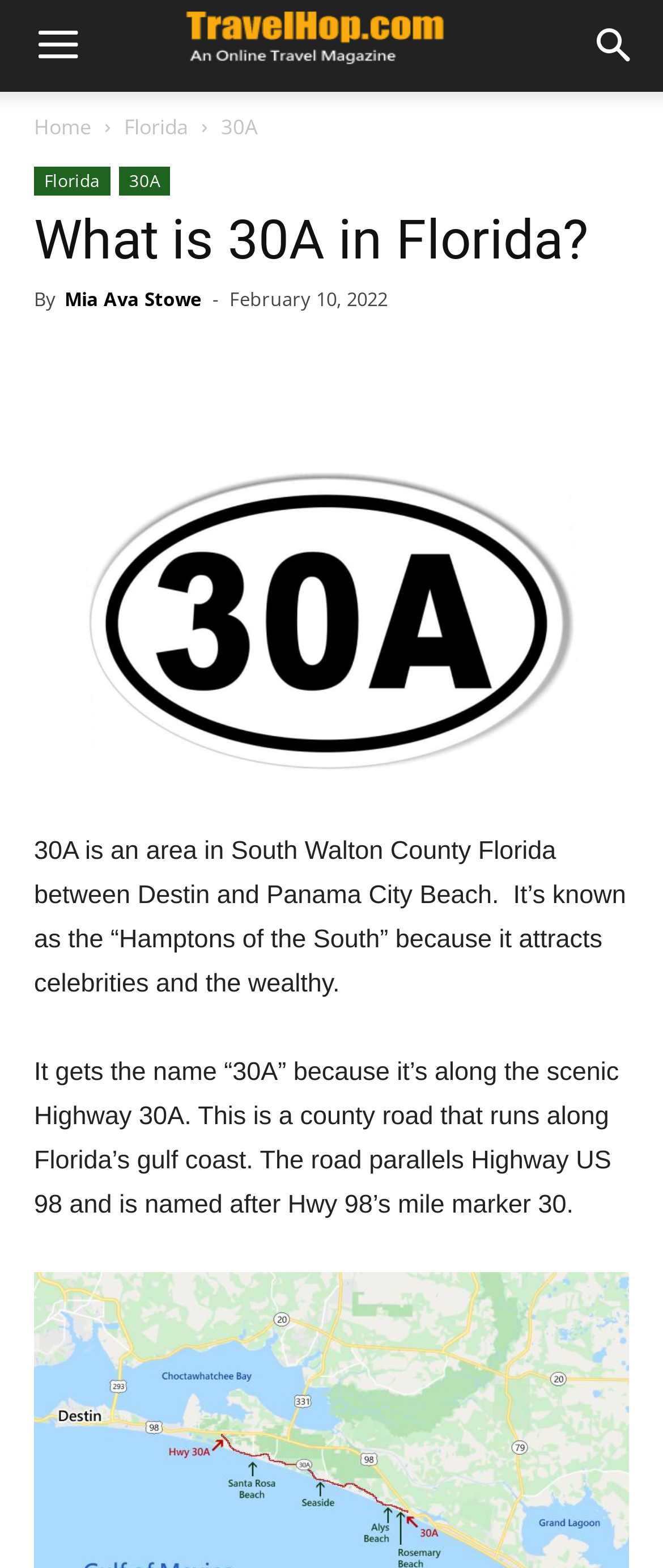Identify the bounding box coordinates of the clickable region required to complete the instruction: "Learn about the Civil War". The coordinates should be given as four float numbers within the range of 0 and 1, i.e., [left, top, right, bottom].

None